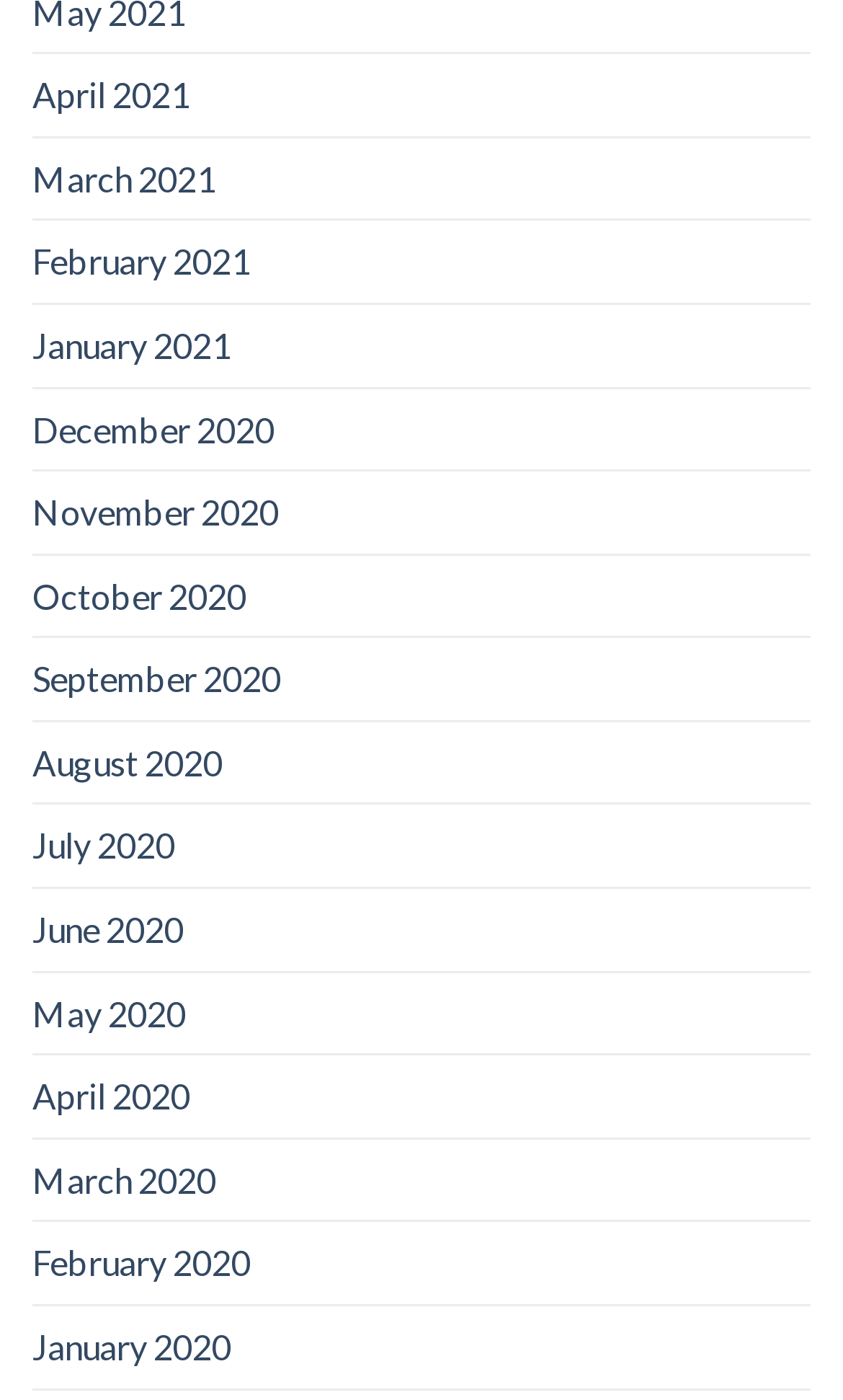Indicate the bounding box coordinates of the element that needs to be clicked to satisfy the following instruction: "view September 2020". The coordinates should be four float numbers between 0 and 1, i.e., [left, top, right, bottom].

[0.038, 0.456, 0.333, 0.514]